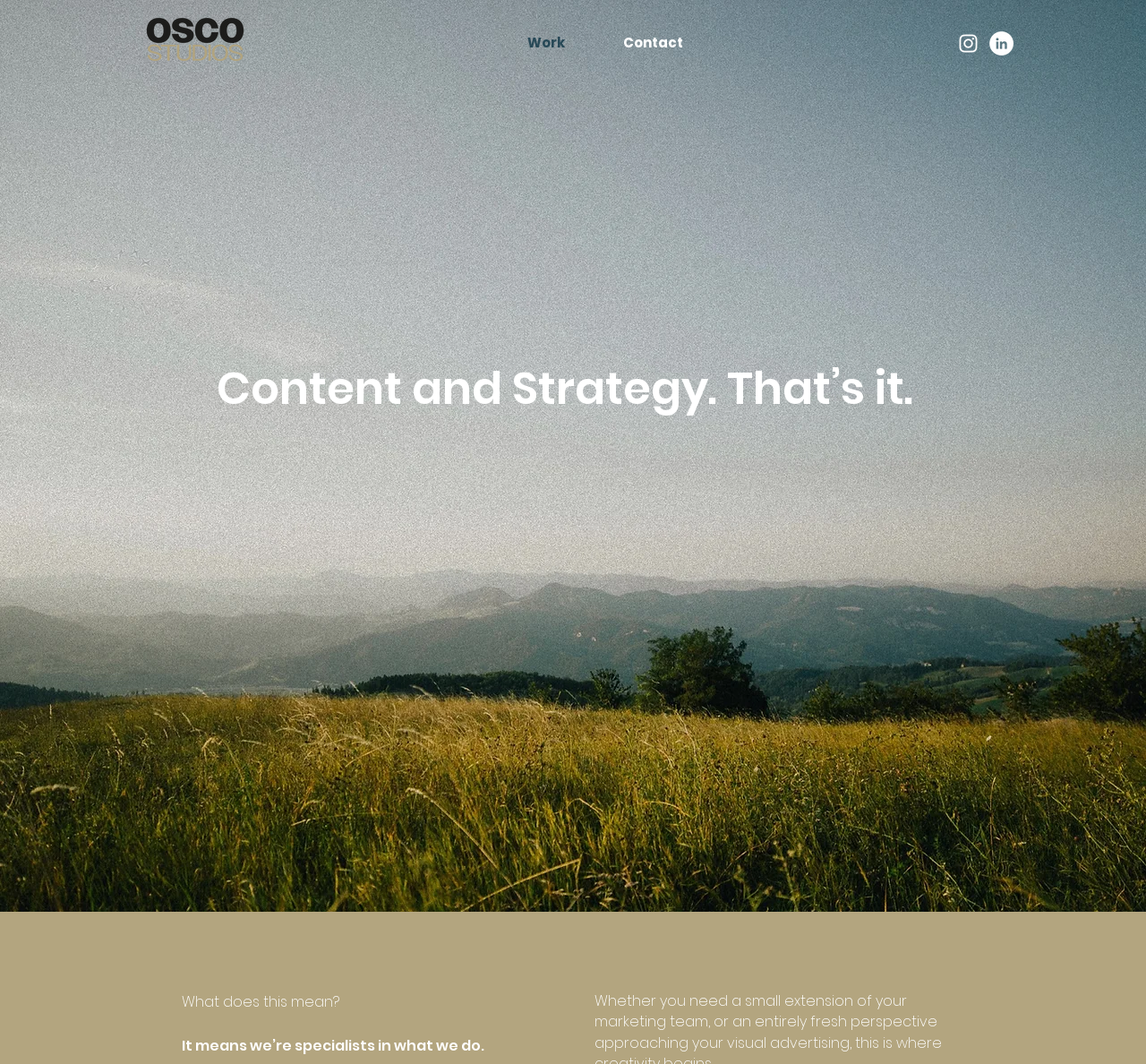Is there a navigation menu?
Analyze the image and provide a thorough answer to the question.

I found a navigation element with links to 'Work' and 'Contact', which suggests that there is a navigation menu on the webpage.